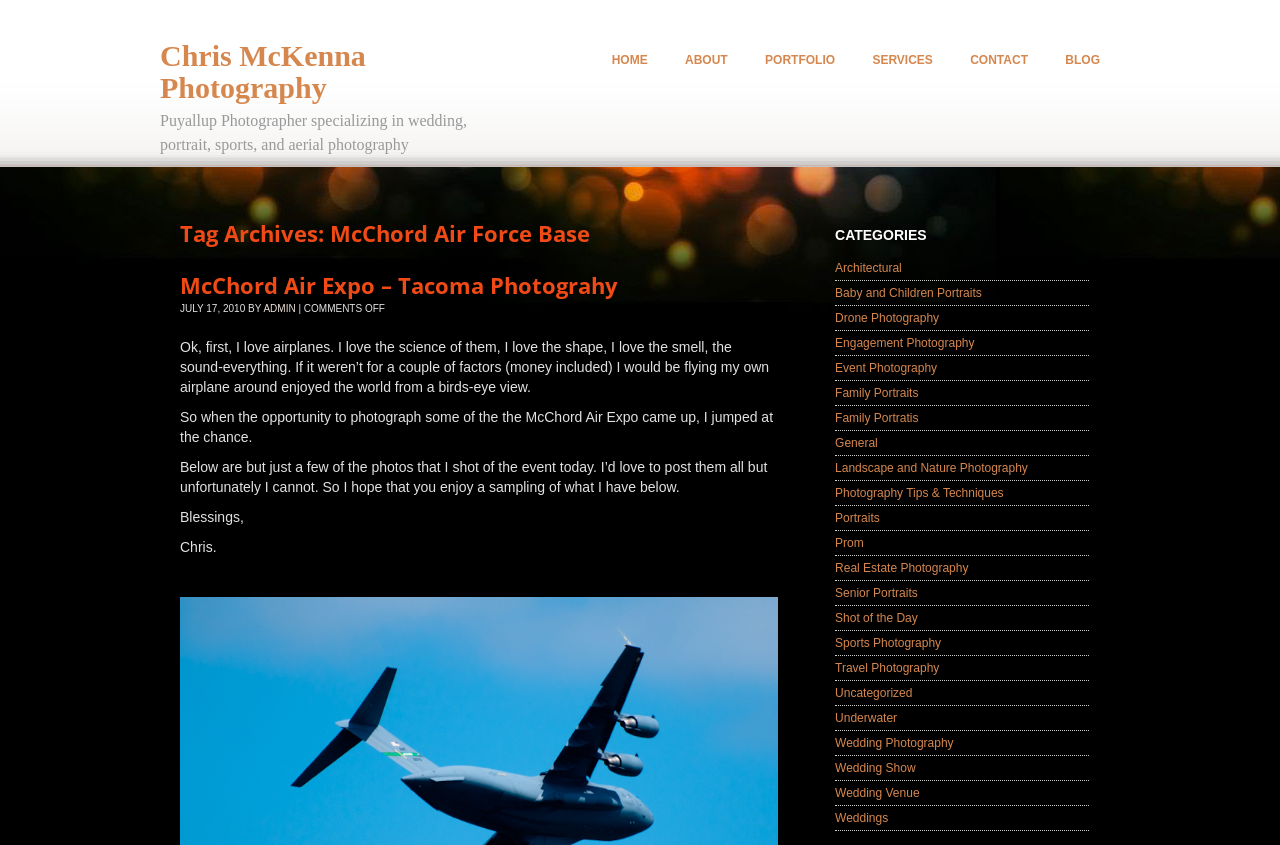Identify the main title of the webpage and generate its text content.

Chris McKenna Photography